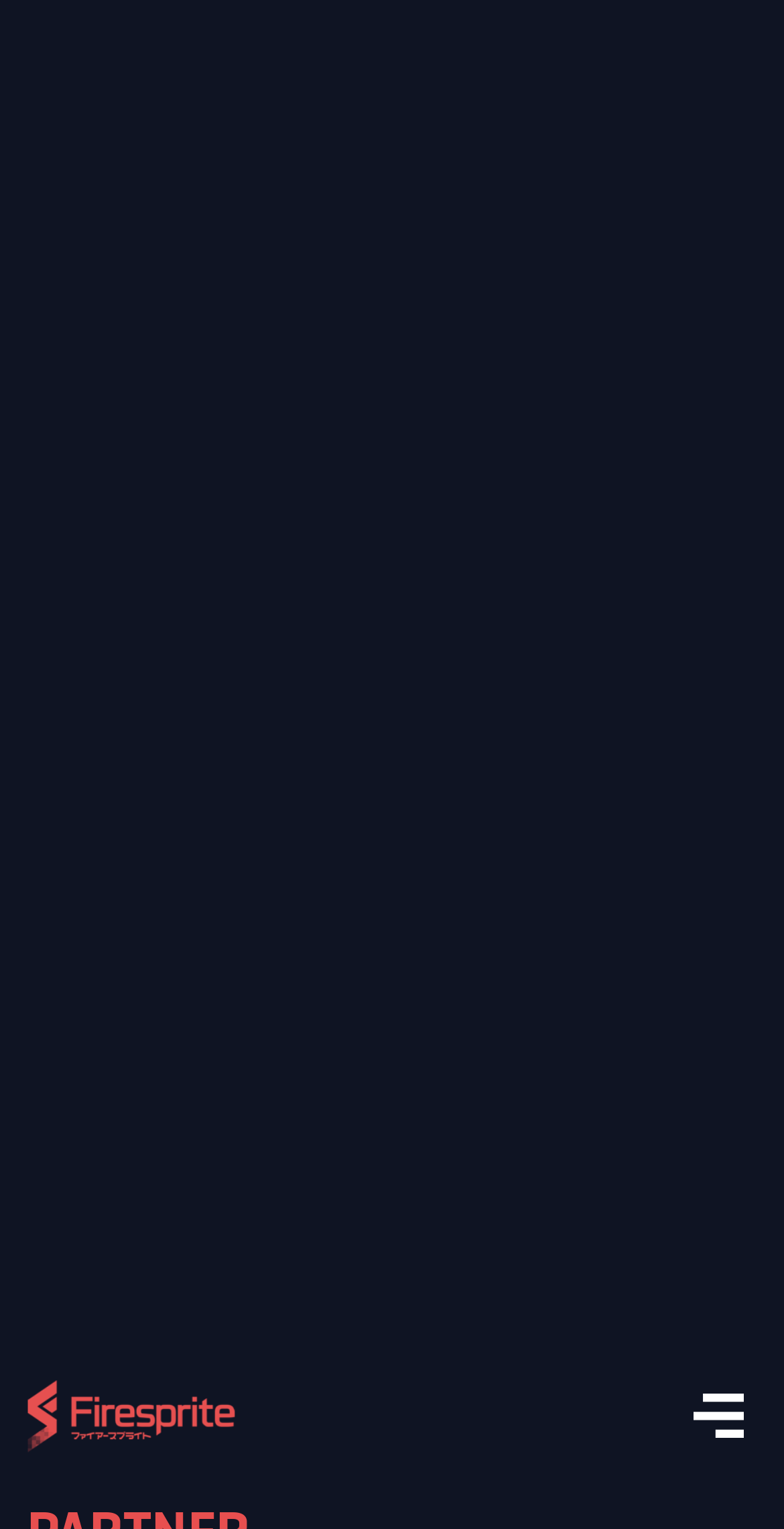Using the element description provided, determine the bounding box coordinates in the format (top-left x, top-left y, bottom-right x, bottom-right y). Ensure that all values are floating point numbers between 0 and 1. Element description: alt="Open Menu" aria-label="Open Menu"

[0.885, 0.036, 0.949, 0.069]